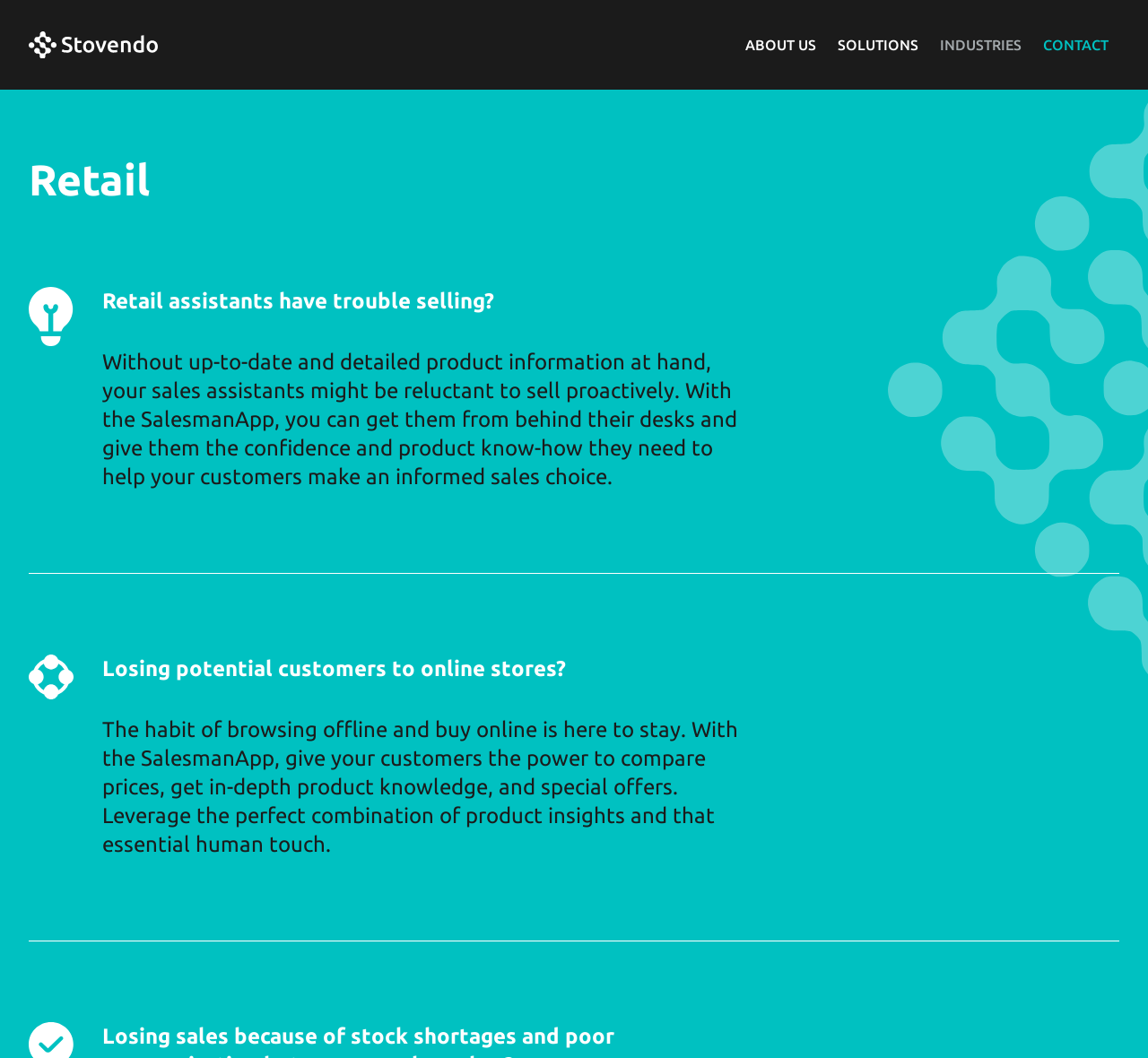Respond concisely with one word or phrase to the following query:
What is the problem of customers browsing offline and buying online?

Losing potential customers